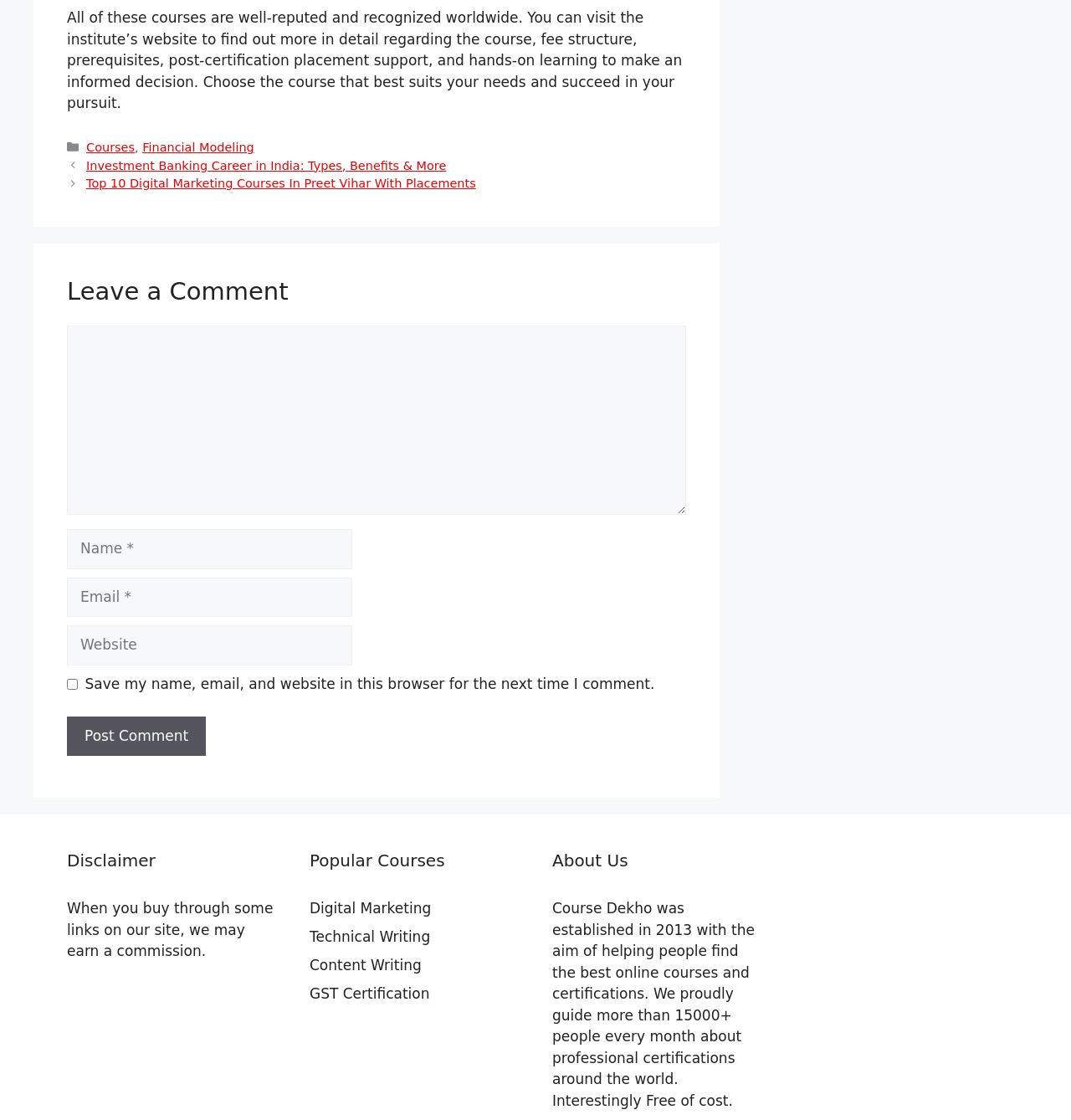Give a one-word or short phrase answer to the question: 
How many categories are listed in the footer?

2